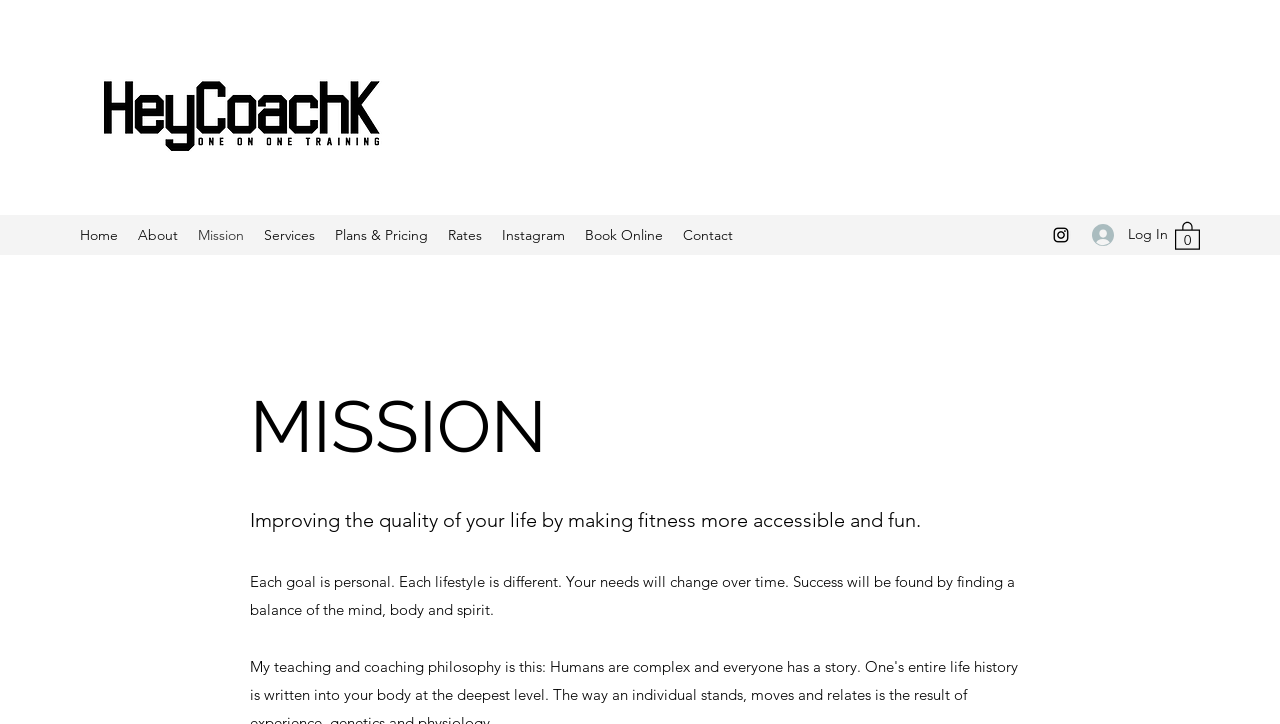What is the main goal of the website?
Give a one-word or short-phrase answer derived from the screenshot.

Improving the quality of life